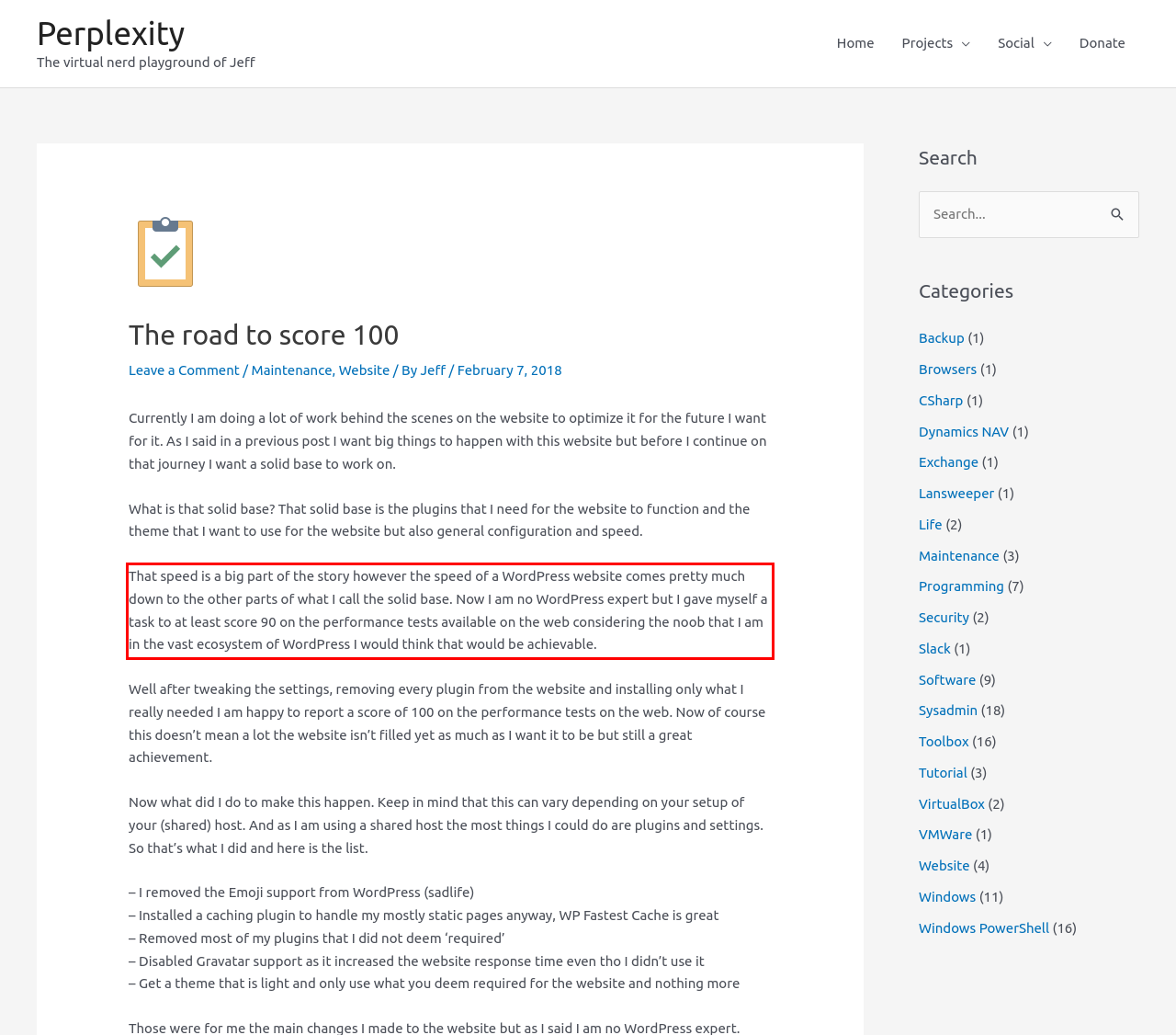Examine the screenshot of the webpage, locate the red bounding box, and generate the text contained within it.

That speed is a big part of the story however the speed of a WordPress website comes pretty much down to the other parts of what I call the solid base. Now I am no WordPress expert but I gave myself a task to at least score 90 on the performance tests available on the web considering the noob that I am in the vast ecosystem of WordPress I would think that would be achievable.